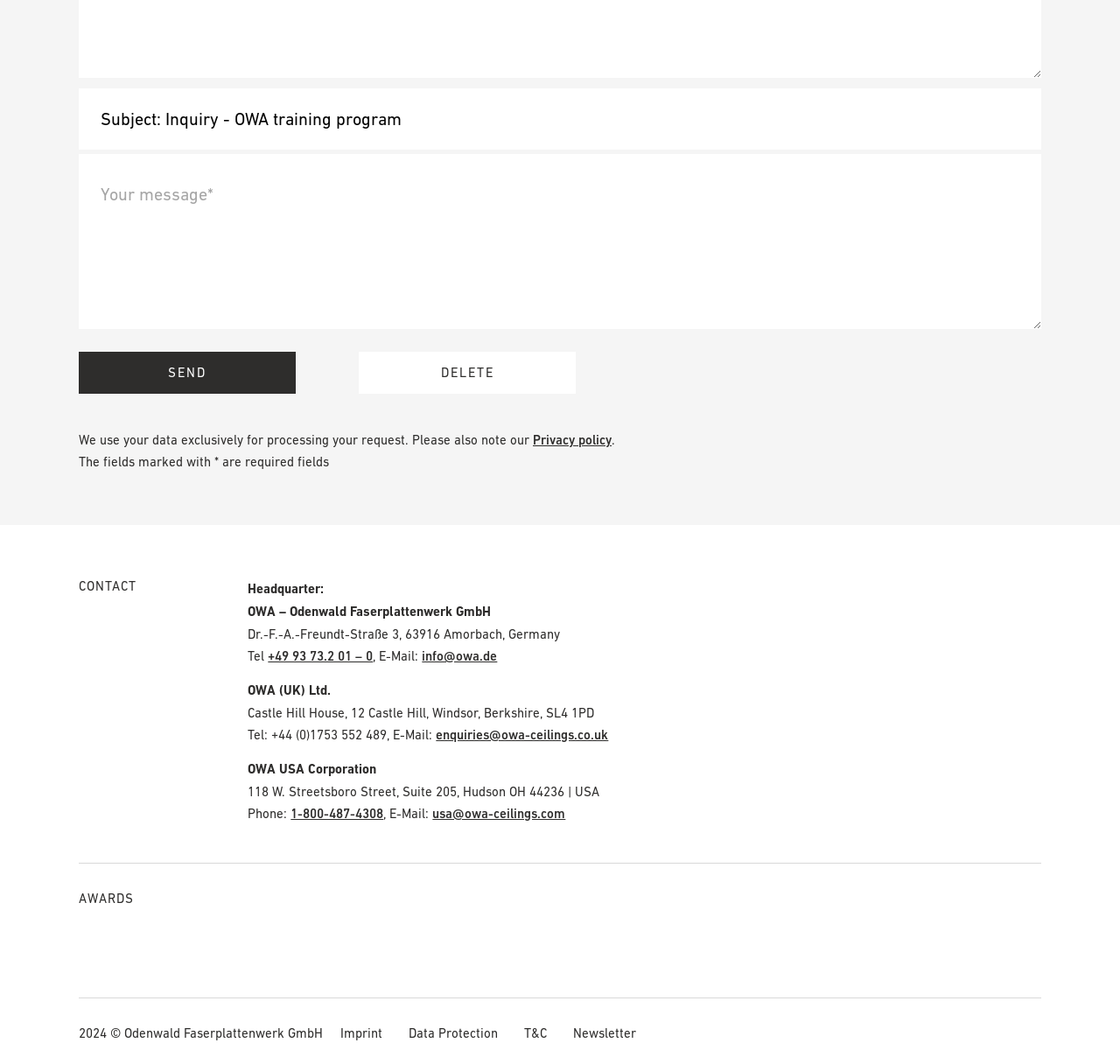What is the copyright year mentioned at the bottom of the webpage?
Look at the image and construct a detailed response to the question.

The copyright year is mentioned at the bottom of the webpage, in the 'LayoutTable' section. It is specified as '2024 © Odenwald Faserplattenwerk GmbH'.